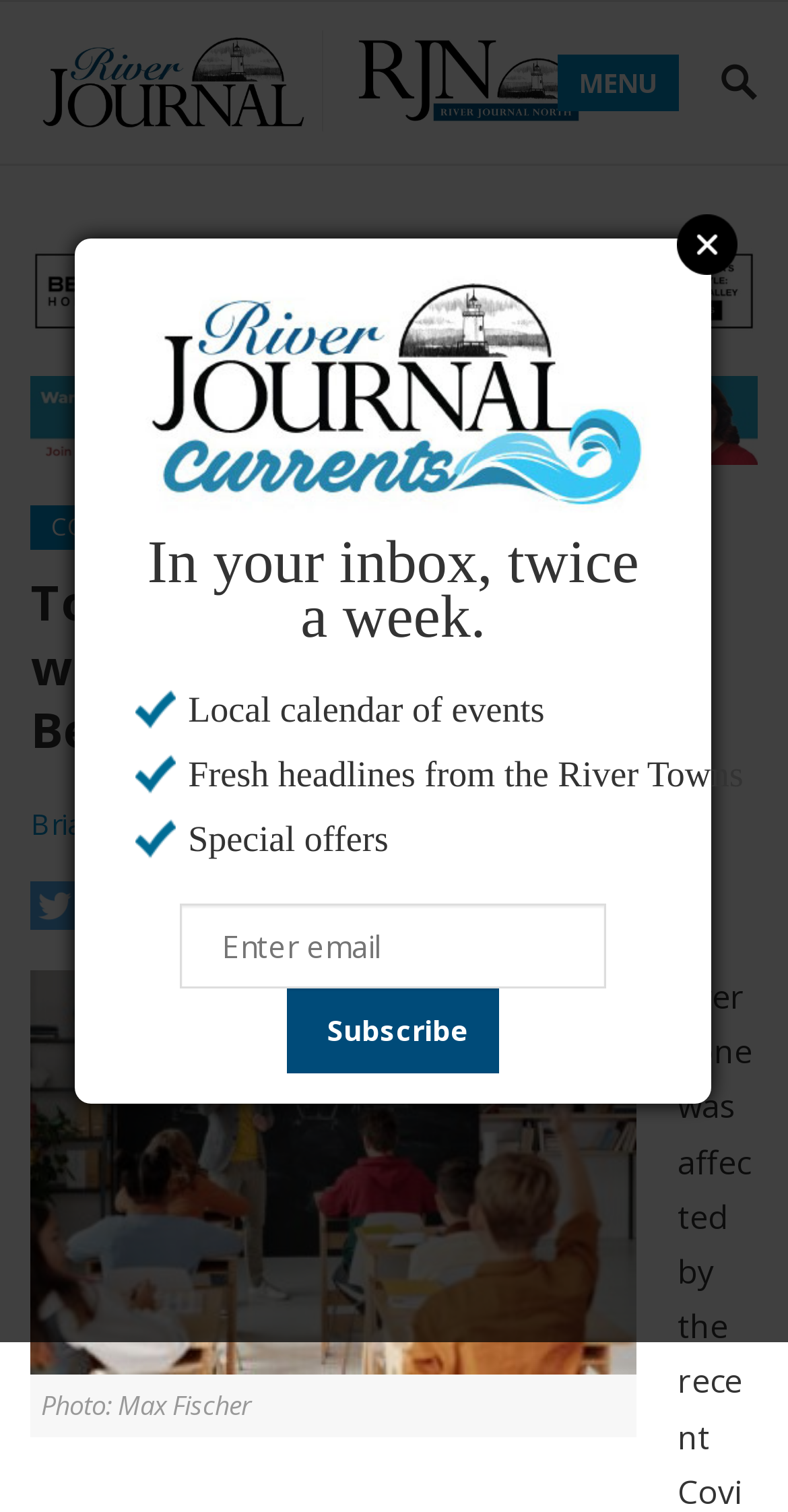What is the topic of the main article?
Provide an in-depth and detailed explanation in response to the question.

The answer can be inferred from the heading 'Top Education Trends that will Continue in 2021 and Beyond' which is a prominent element on the webpage, suggesting that the main article is about education trends.